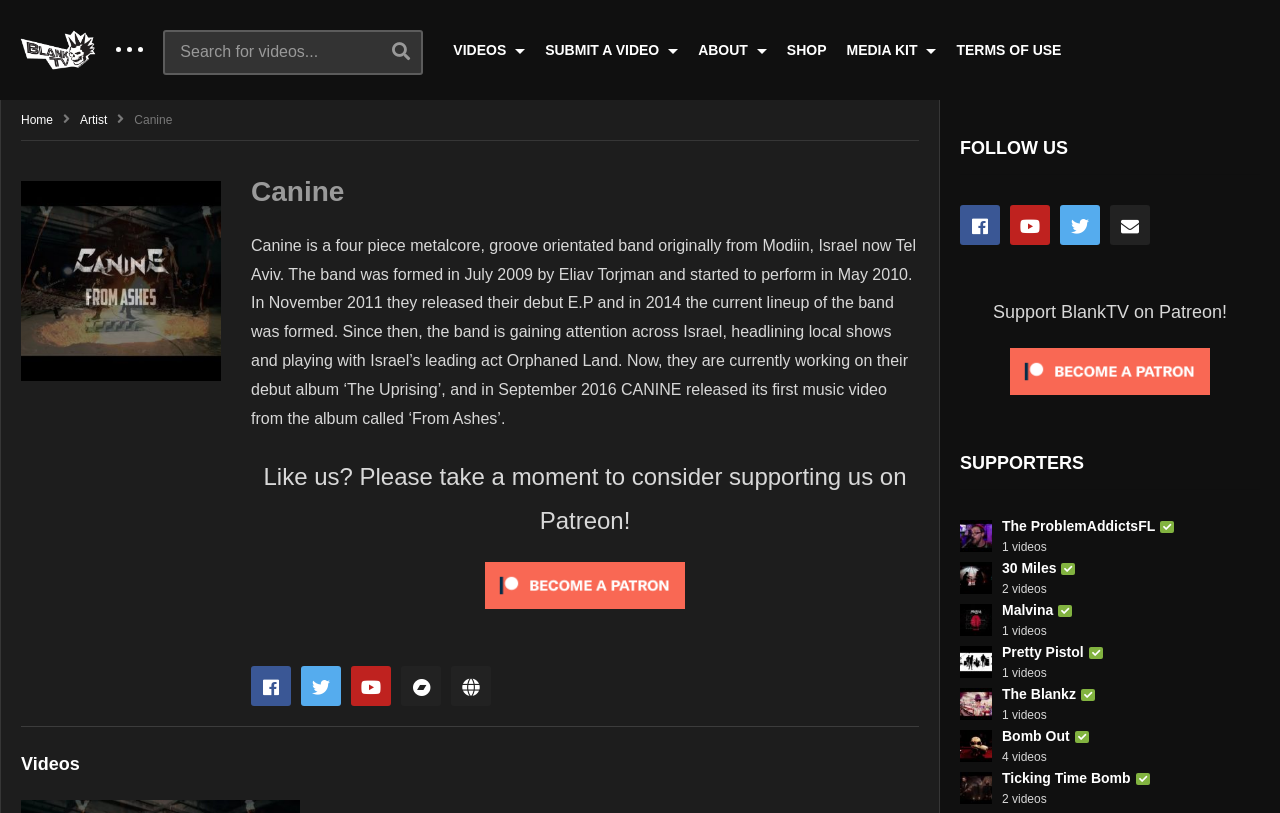Provide the bounding box coordinates of the HTML element described as: "name="s" placeholder="Search for videos..."". The bounding box coordinates should be four float numbers between 0 and 1, i.e., [left, top, right, bottom].

[0.128, 0.037, 0.331, 0.092]